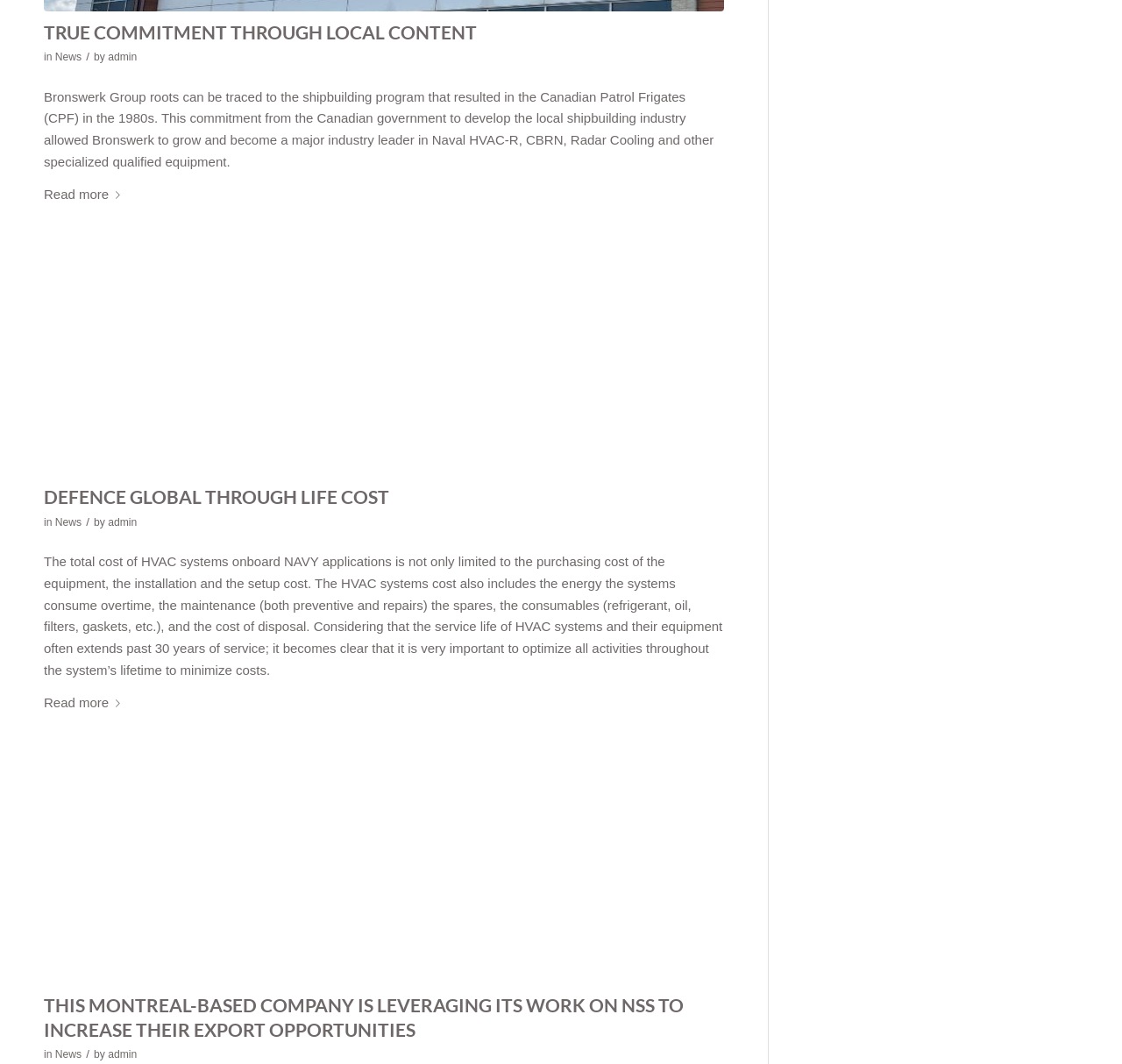Who is the author of the news articles?
Based on the visual, give a brief answer using one word or a short phrase.

admin